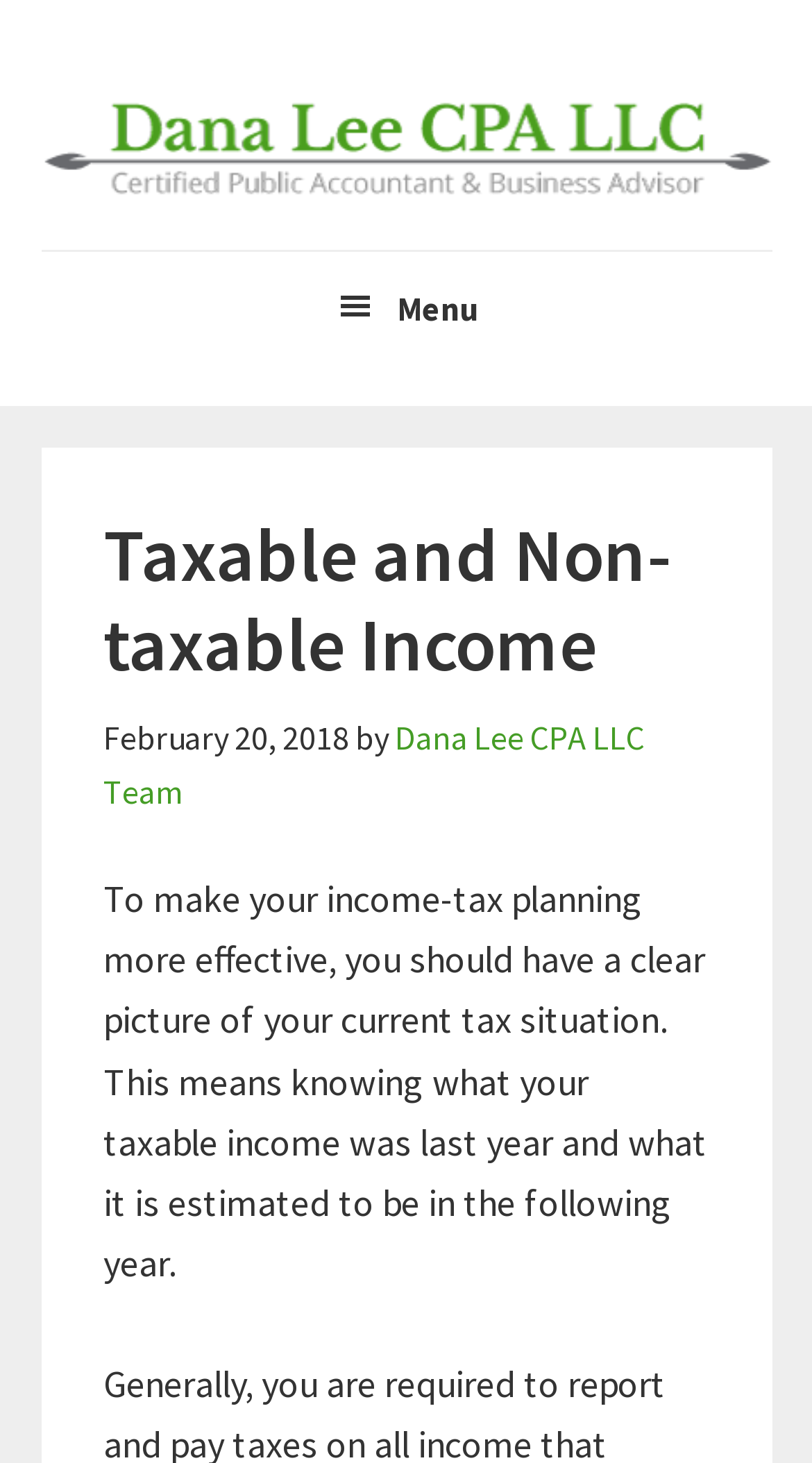Using the provided element description: "Dana Lee CPA LLC Team", determine the bounding box coordinates of the corresponding UI element in the screenshot.

[0.127, 0.489, 0.794, 0.555]